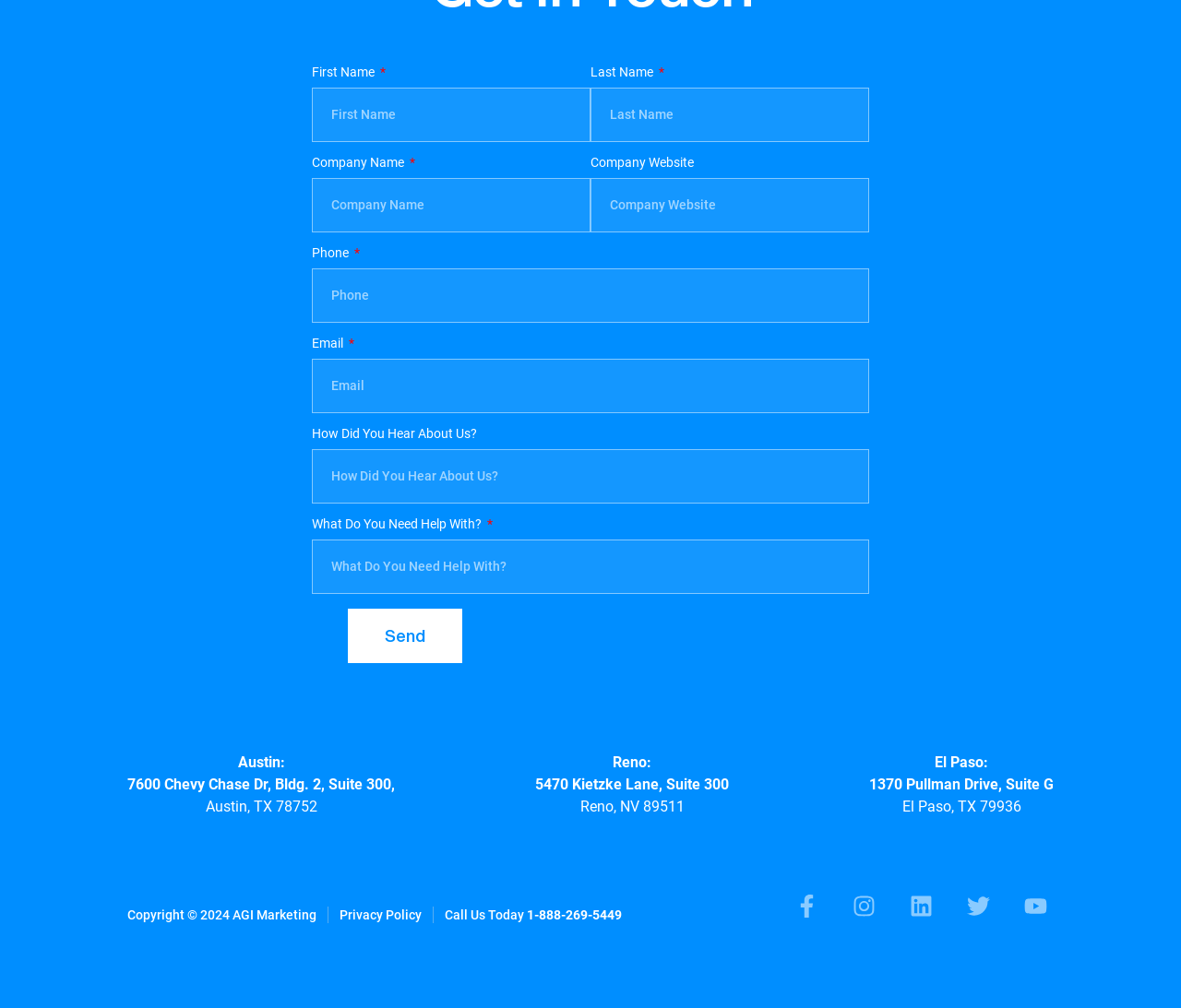Please examine the image and answer the question with a detailed explanation:
What are the names of the cities where the company has offices?

I found the city names by looking at the bottom of the webpage, where there is a section with office locations. The cities listed are Austin, Reno, and El Paso, each with their corresponding addresses.